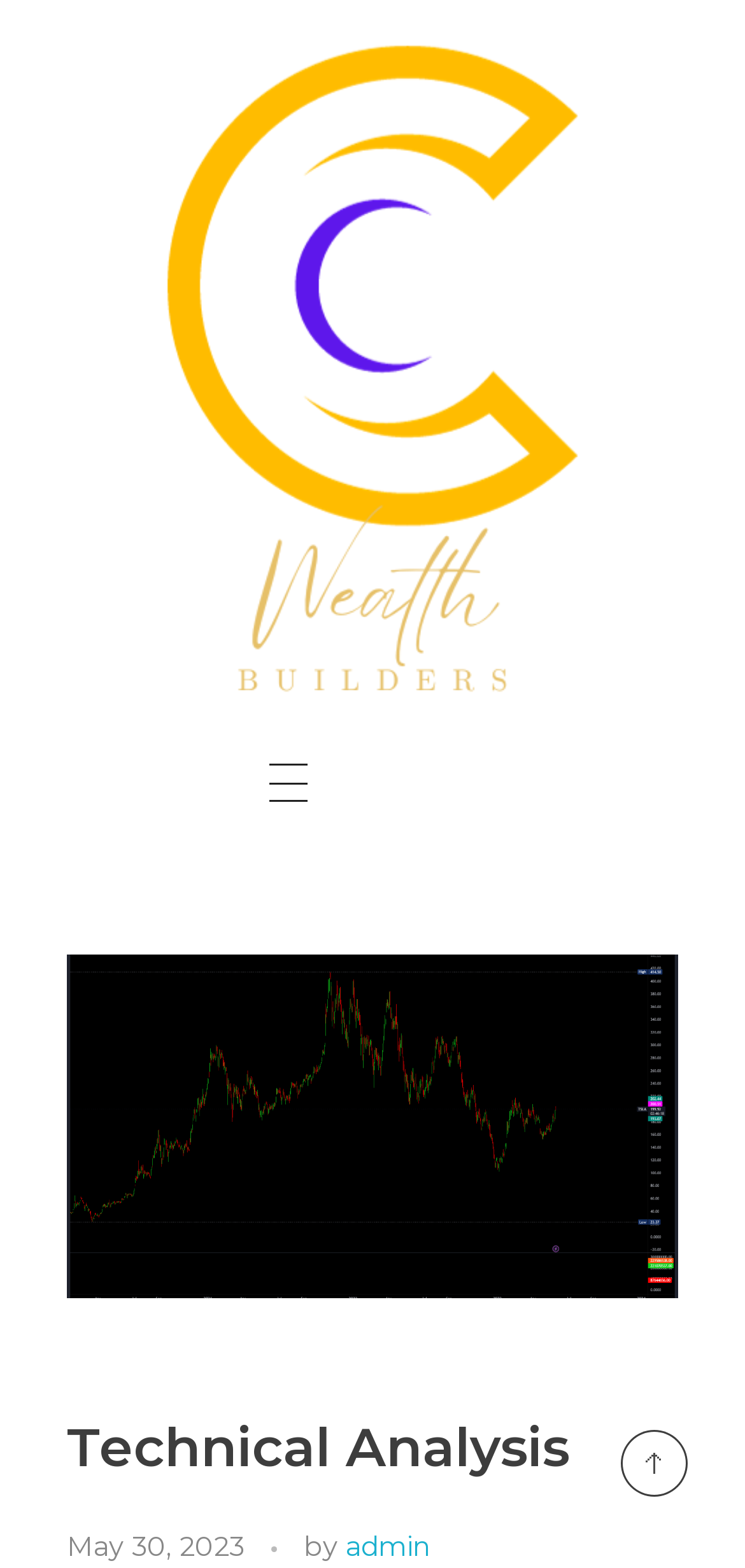Please determine the bounding box coordinates, formatted as (top-left x, top-left y, bottom-right x, bottom-right y), with all values as floating point numbers between 0 and 1. Identify the bounding box of the region described as: Home

[0.362, 0.511, 0.638, 0.571]